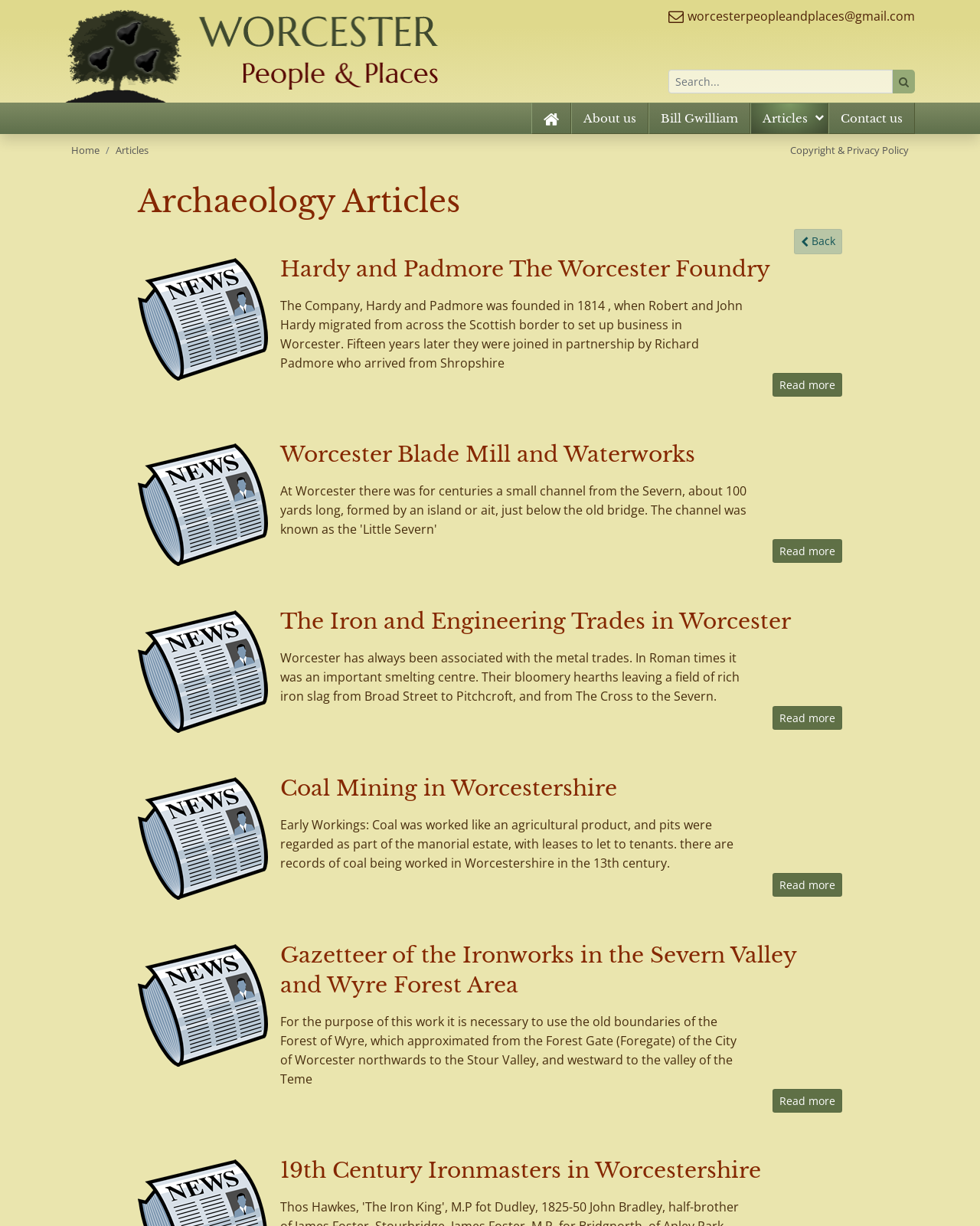Determine the bounding box coordinates for the HTML element described here: "name="m851f4searchinput" placeholder="Search..."".

[0.682, 0.057, 0.911, 0.077]